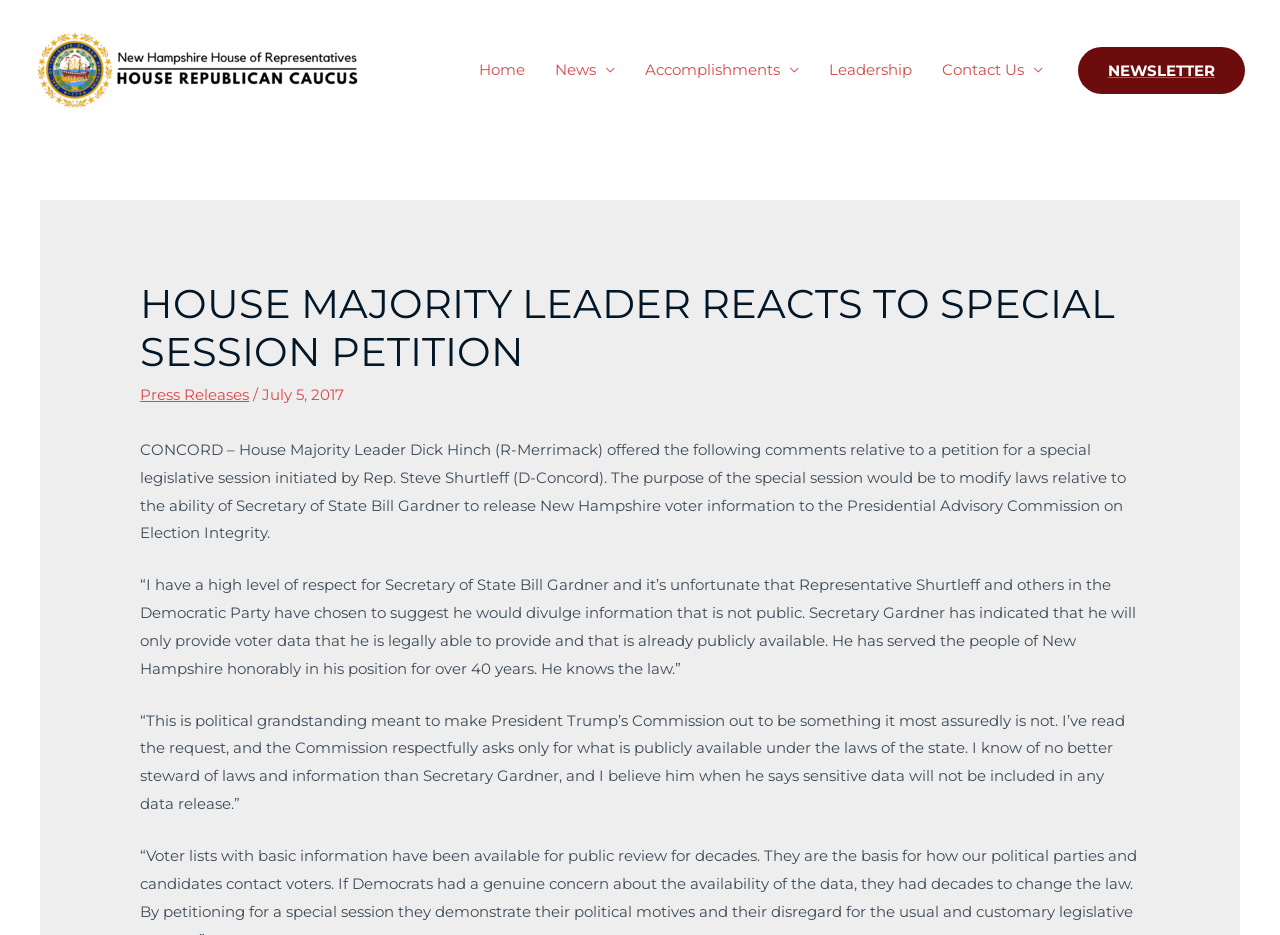Provide a one-word or short-phrase response to the question:
What is the name of the Representative who initiated the petition for a special legislative session?

Steve Shurtleff